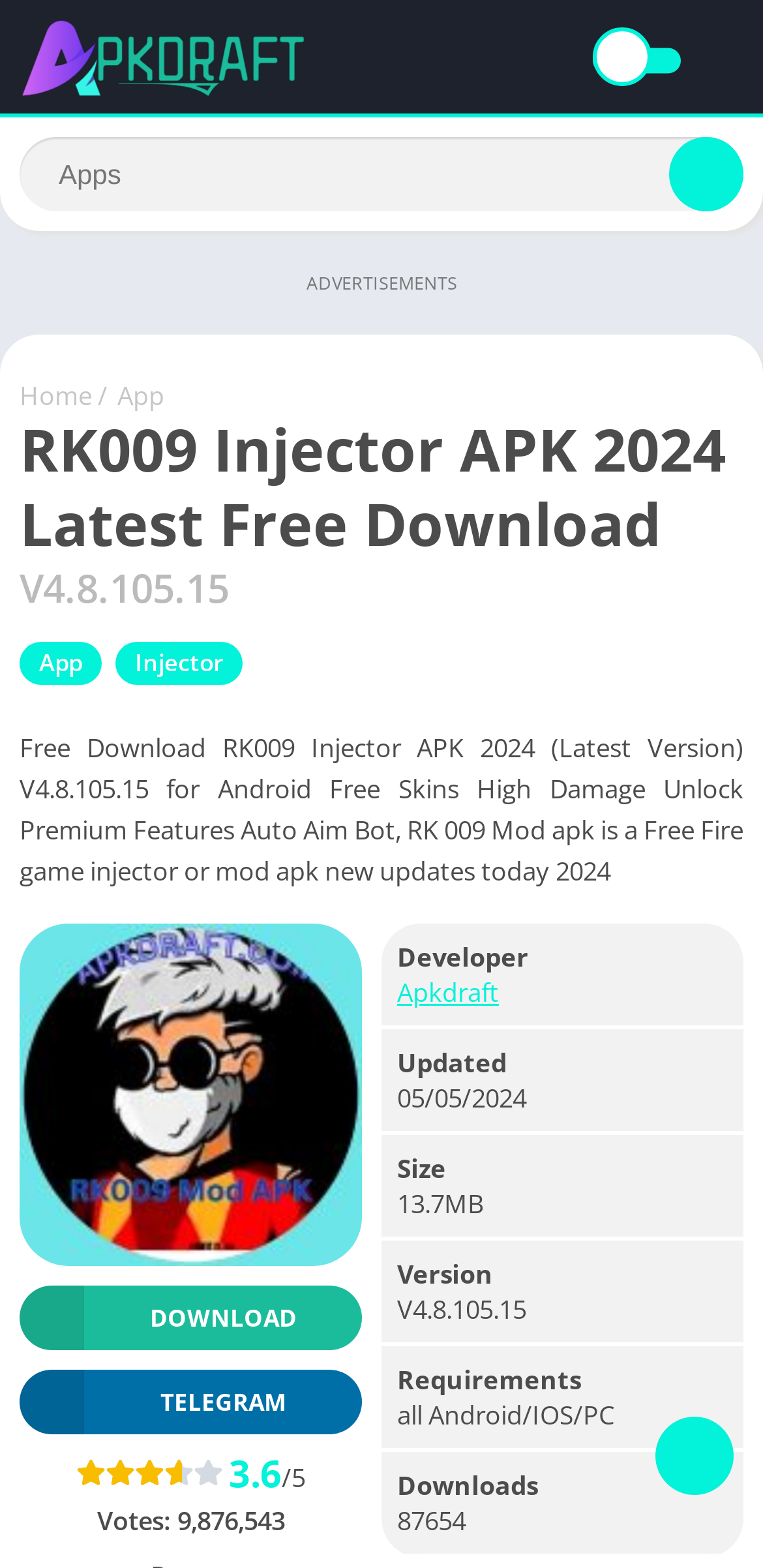Create a detailed summary of the webpage's content and design.

The webpage is about downloading the RK009 Injector APK 2024, with a focus on its latest version, V4.8.105.15, for Android devices. At the top-left corner, there is a link to "apkdraft" accompanied by an image. Next to it, there is a search bar with a "Search" button.

Below the search bar, there is a section labeled "ADVERTISEMENTS". Underneath, there are navigation links to "Home", "App", and other pages. The main heading, "RK009 Injector APK 2024 Latest Free Download", is prominently displayed.

The webpage provides detailed information about the APK, including its version number, V4.8.105.15, and a brief description of its features, such as free skins, high damage, unlock premium features, and auto-aim bot. There are two prominent buttons, "DOWNLOAD" and "TELEGRAM", located near the middle of the page.

The webpage also displays ratings and reviews, with a rating of 3.6 out of 5 and 9,876,543 votes. Below this, there is information about the developer, Apkdraft, and the APK's updated date, size, version, and requirements.

Overall, the webpage is dedicated to providing information and download links for the RK009 Injector APK 2024, with a focus on its features, ratings, and technical details.